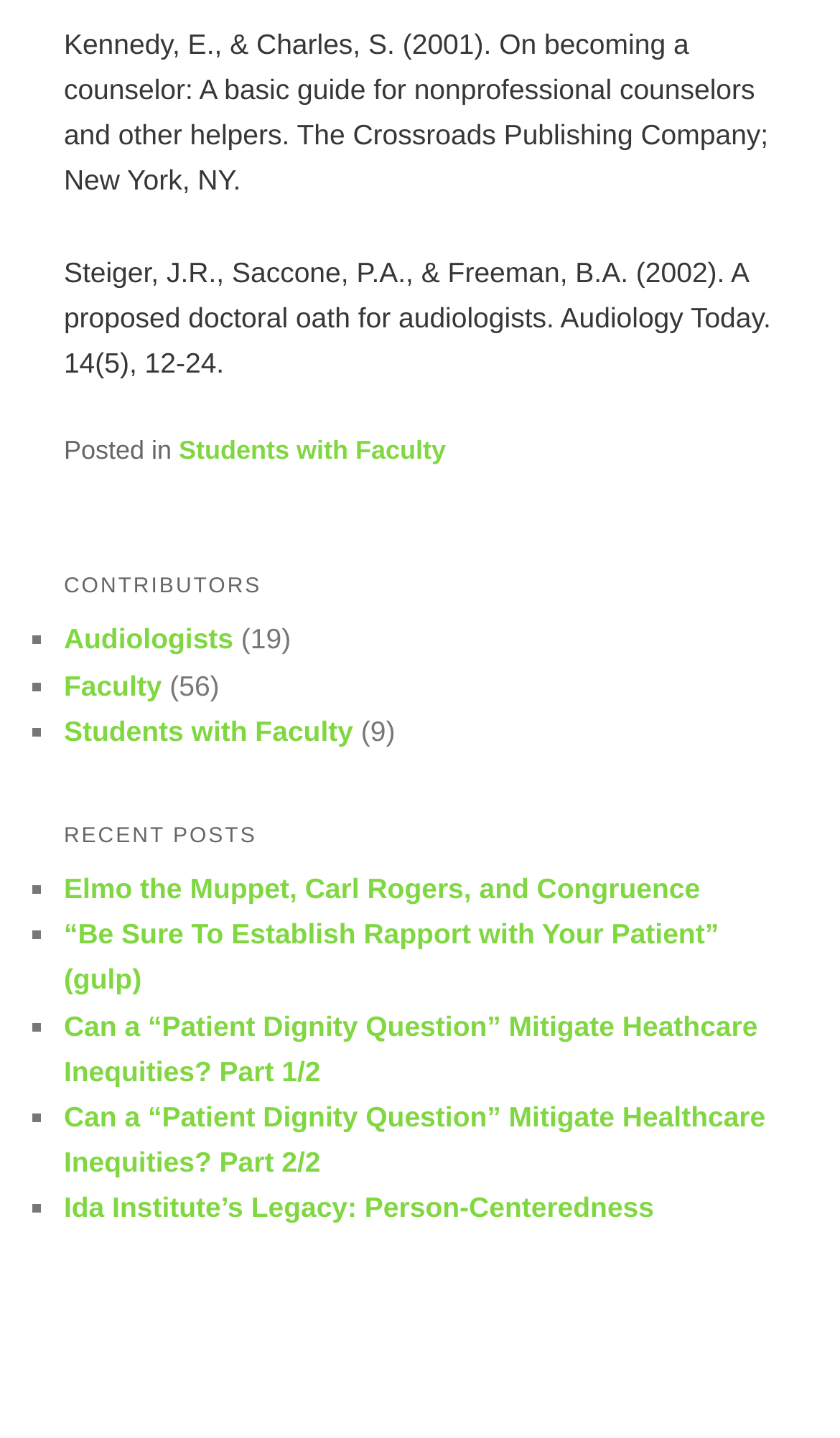Consider the image and give a detailed and elaborate answer to the question: 
What is the title of the second recent post?

The RECENT POSTS section lists several posts. The second post is titled '“Be Sure To Establish Rapport with Your Patient” (gulp)'.